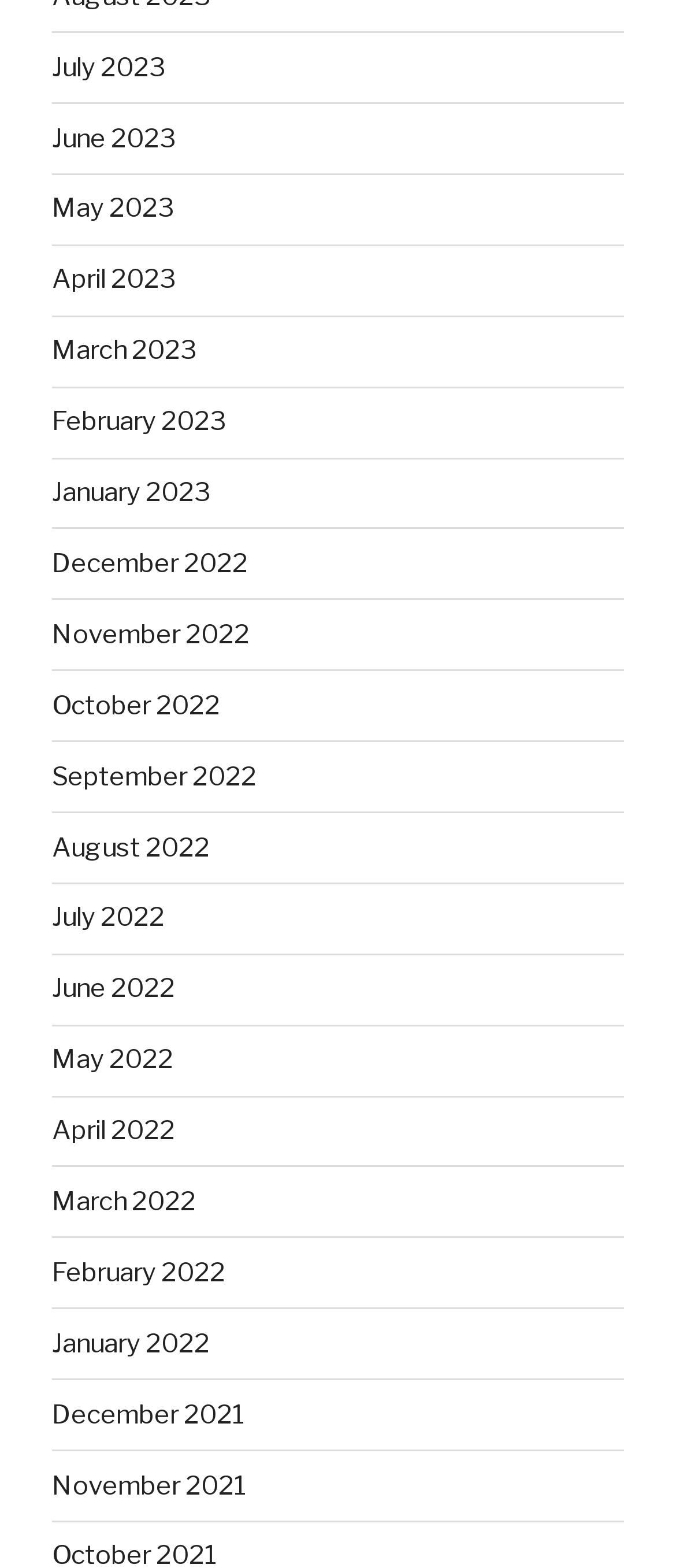Show the bounding box coordinates of the element that should be clicked to complete the task: "view July 2023".

[0.077, 0.033, 0.244, 0.053]